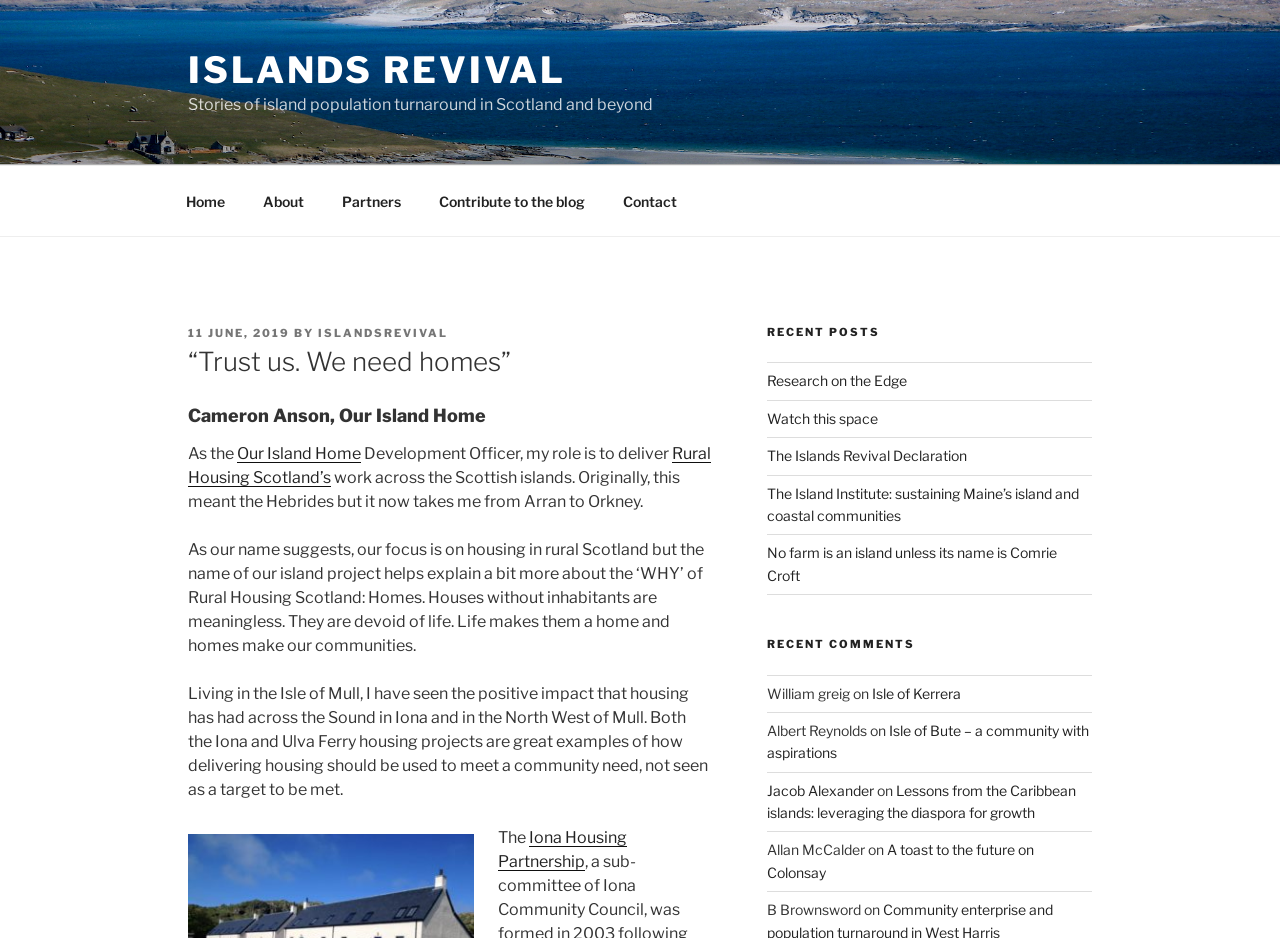Pinpoint the bounding box coordinates of the area that should be clicked to complete the following instruction: "Read the '“Trust us. We need homes”' heading". The coordinates must be given as four float numbers between 0 and 1, i.e., [left, top, right, bottom].

[0.147, 0.367, 0.556, 0.406]